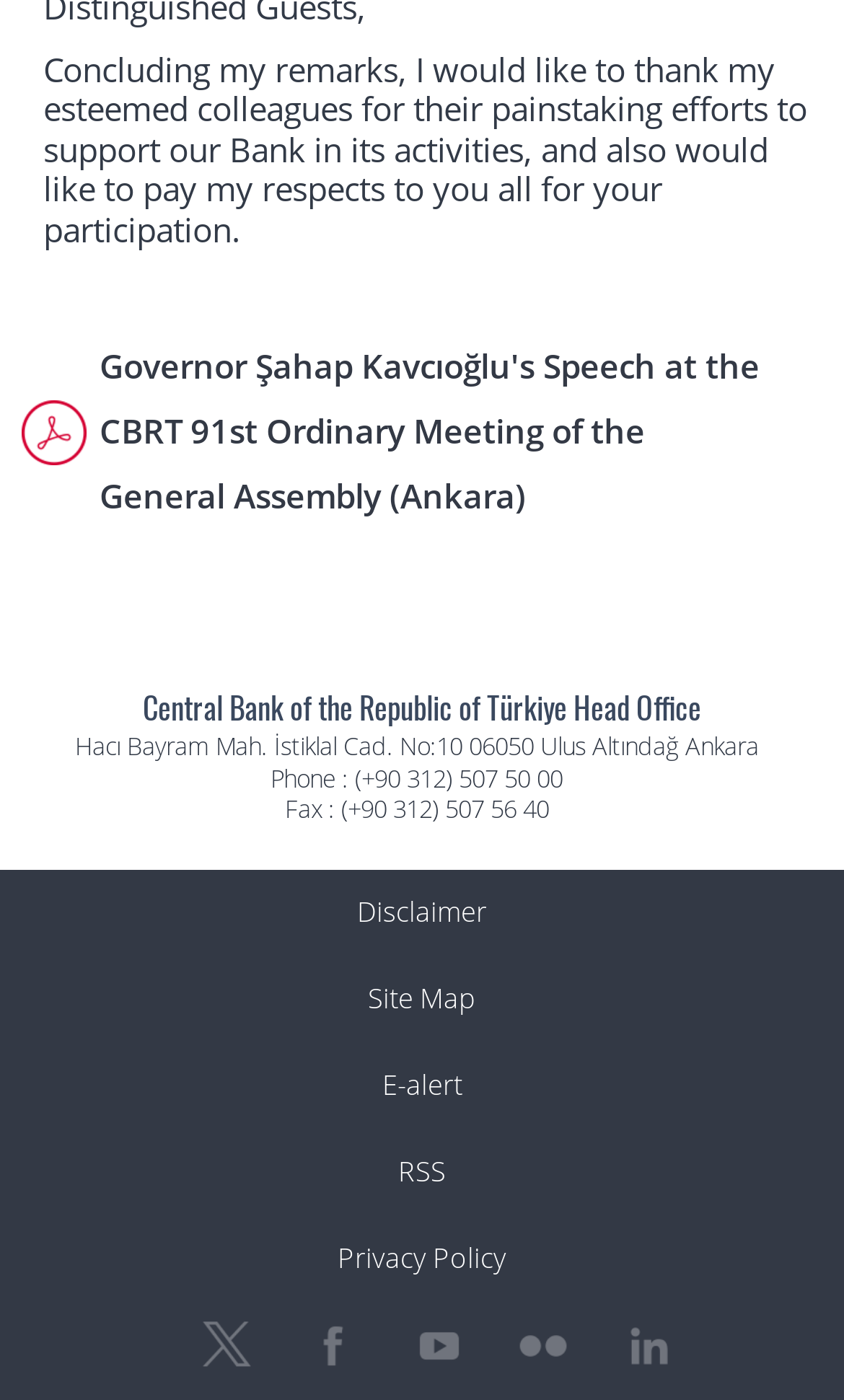Locate the bounding box of the user interface element based on this description: "title="Flickr"".

[0.593, 0.93, 0.696, 0.992]